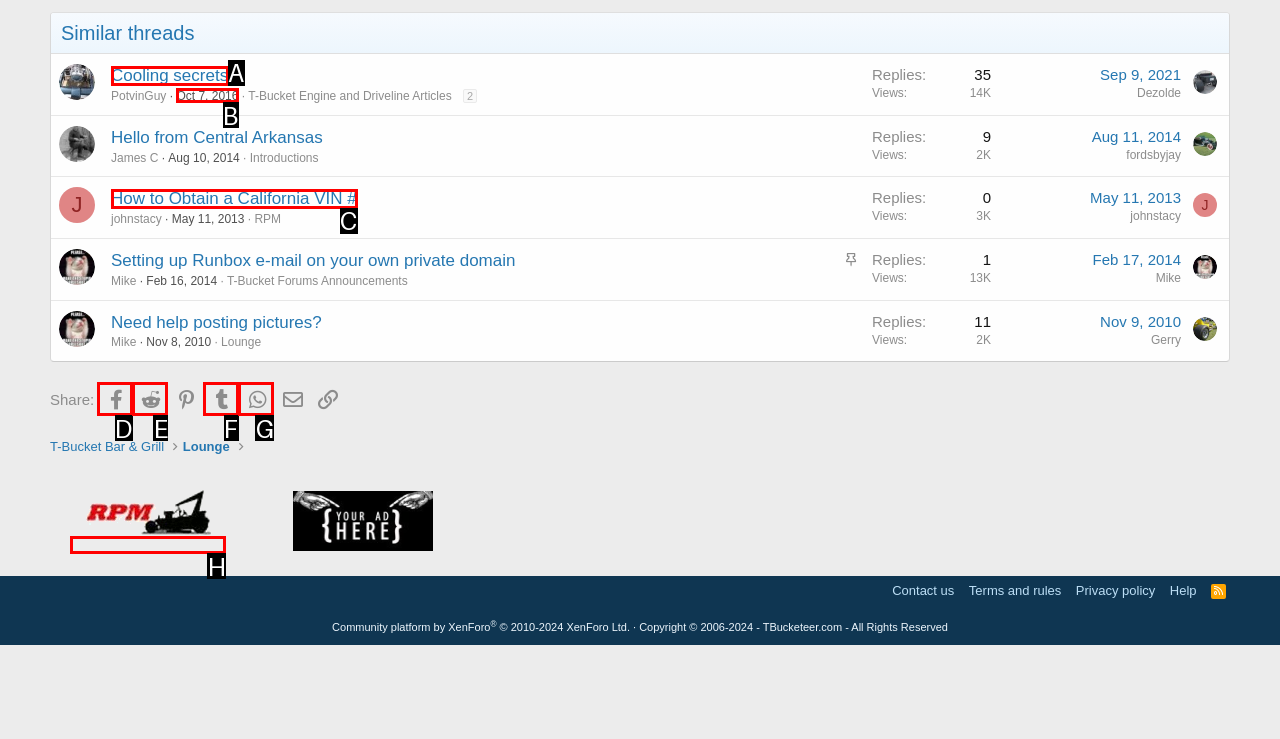Identify the correct UI element to click for the following task: Read the thread 'How to Obtain a California VIN #' Choose the option's letter based on the given choices.

C